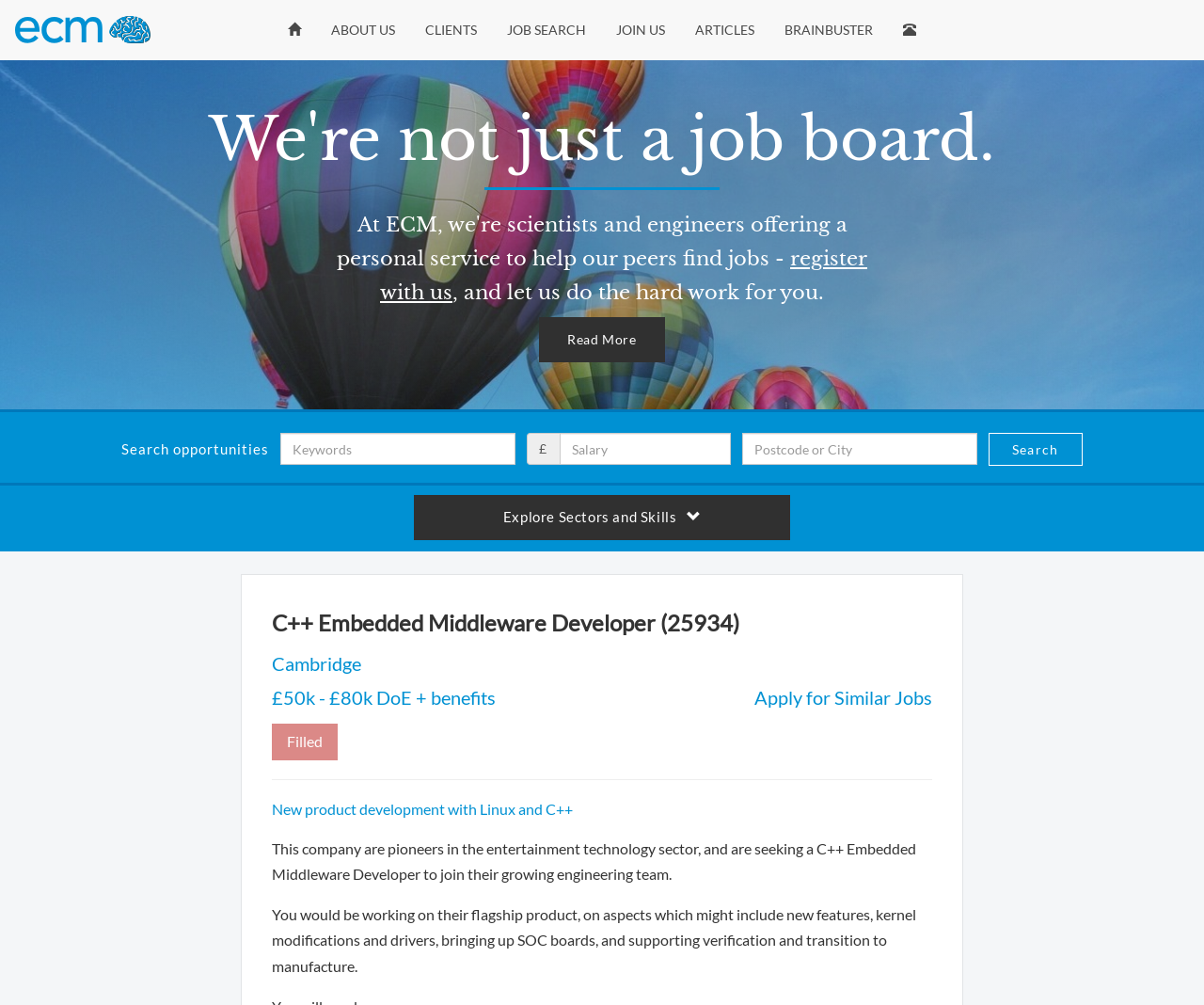What is the location of the current job?
From the image, respond using a single word or phrase.

Cambridge